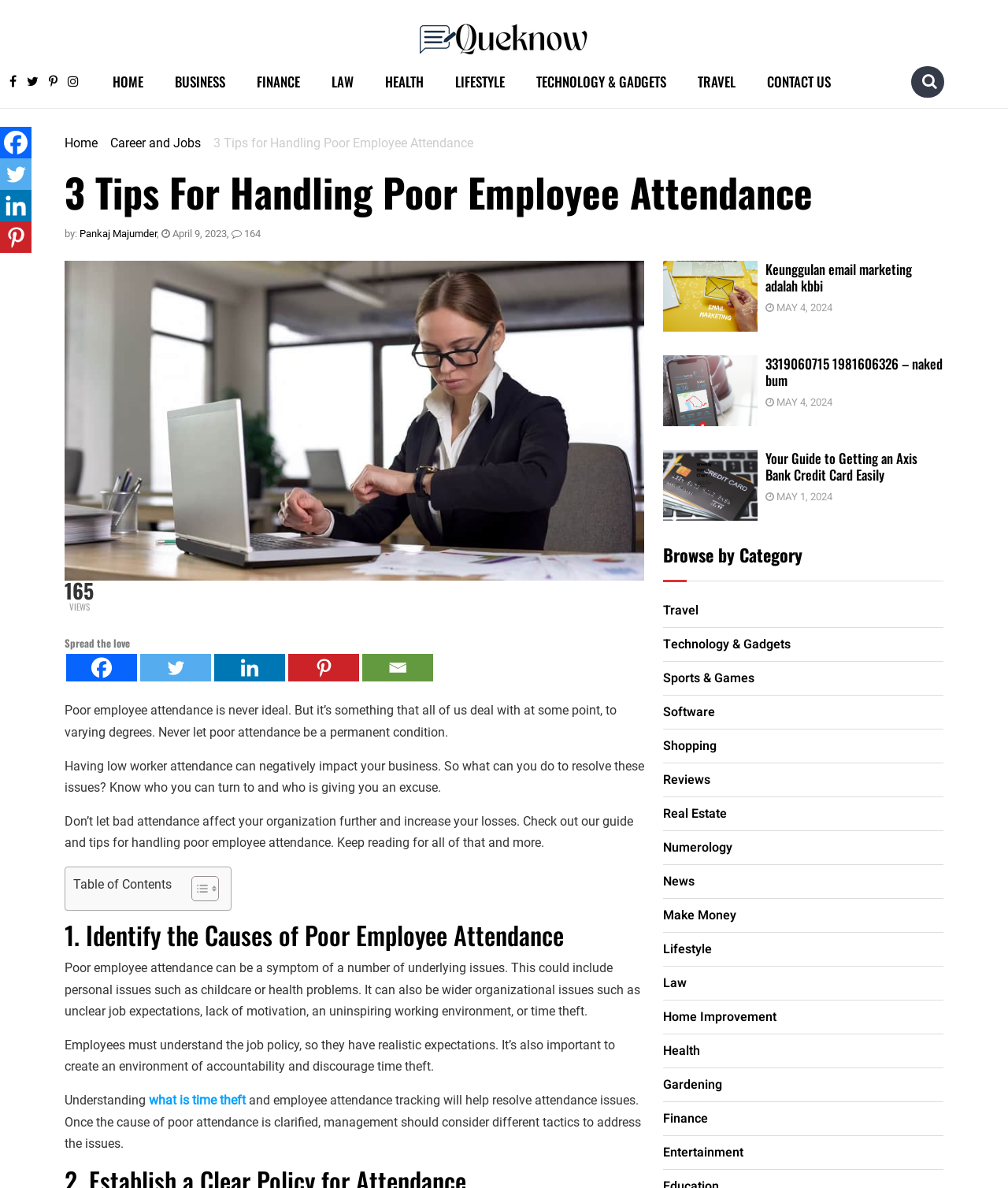Provide a single word or phrase answer to the question: 
What is the topic of the article?

Handling poor employee attendance